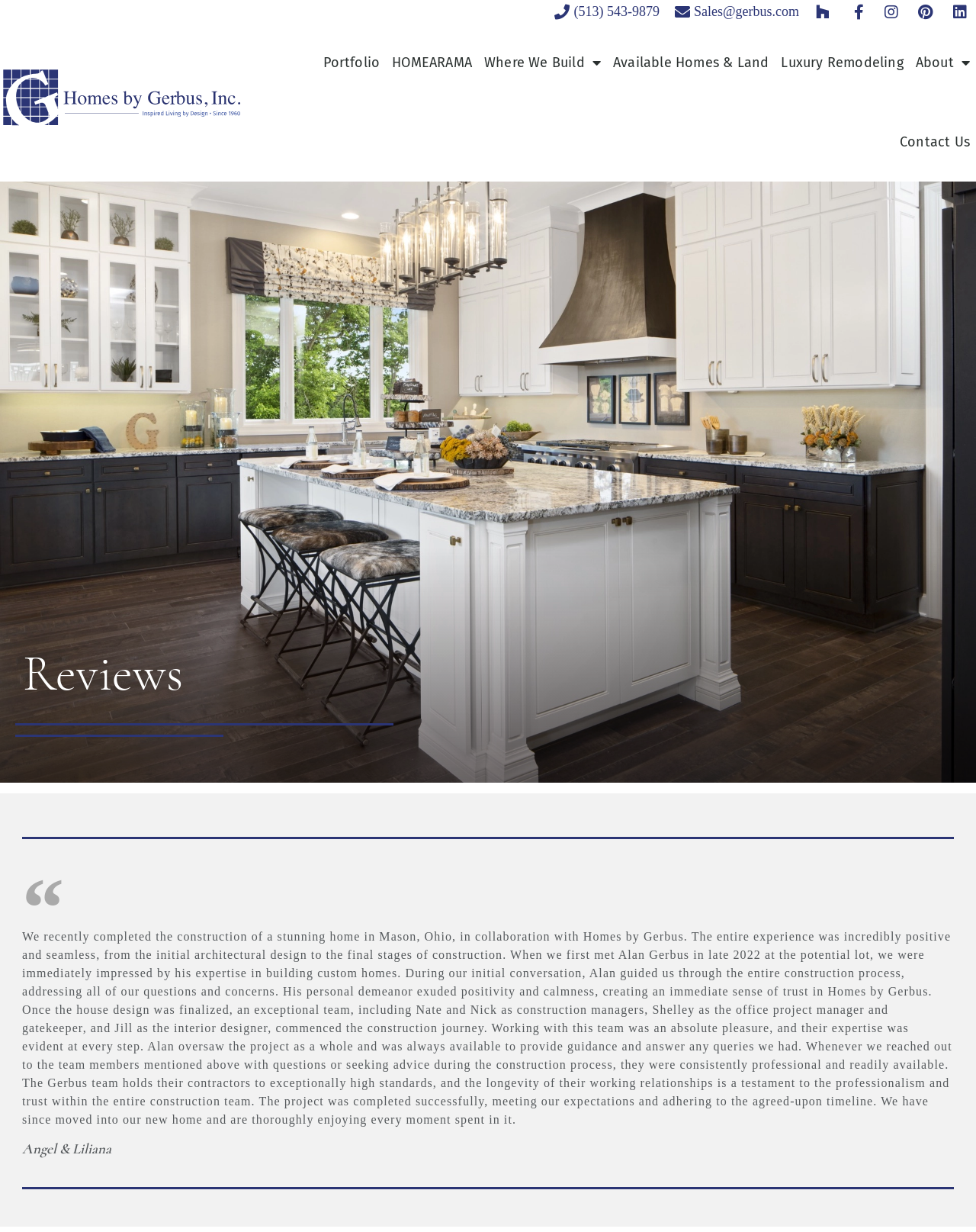What type of homes does the company build?
Refer to the image and respond with a one-word or short-phrase answer.

Custom homes